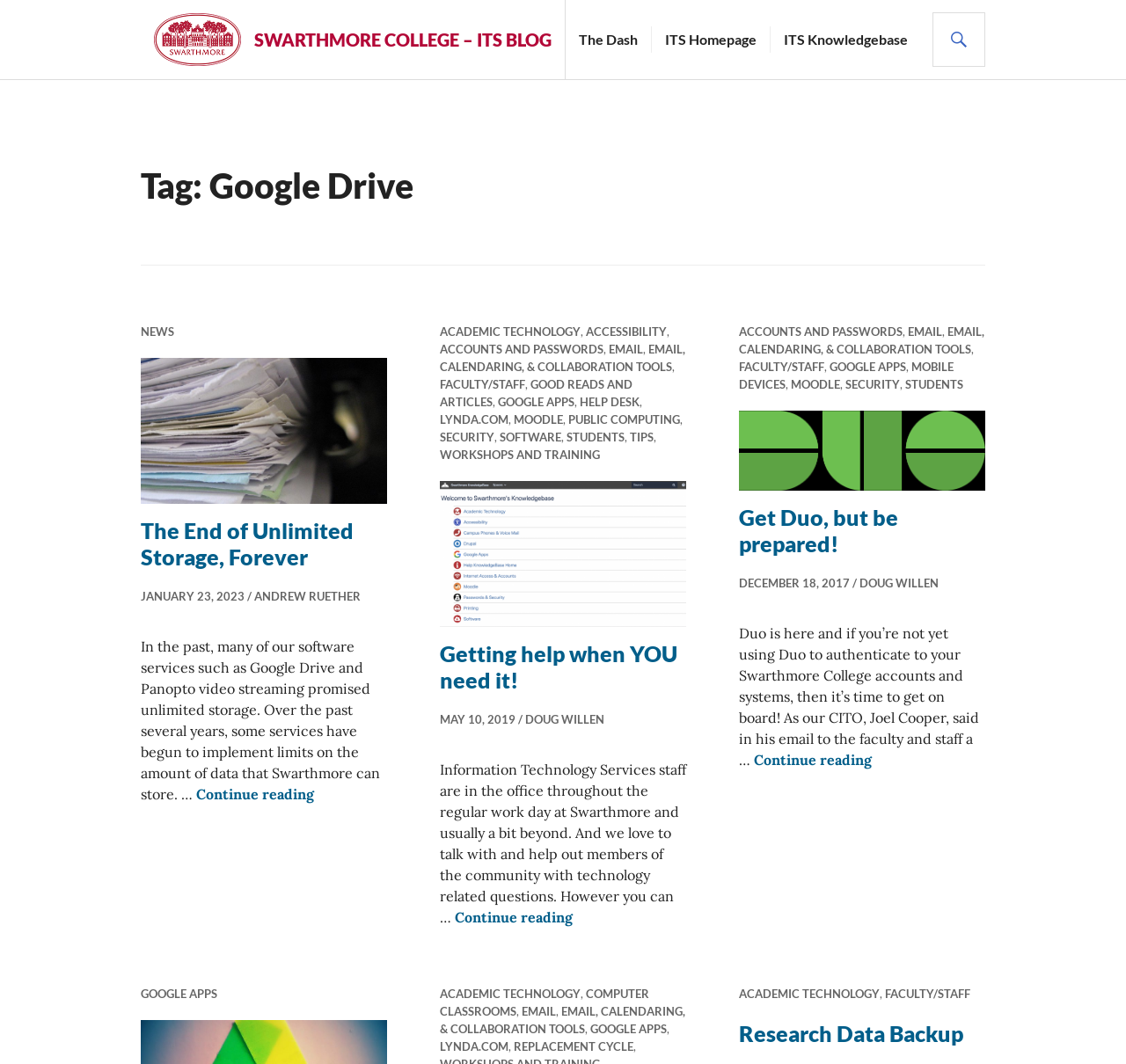Please give a concise answer to this question using a single word or phrase: 
What is the purpose of the search button?

To search the website